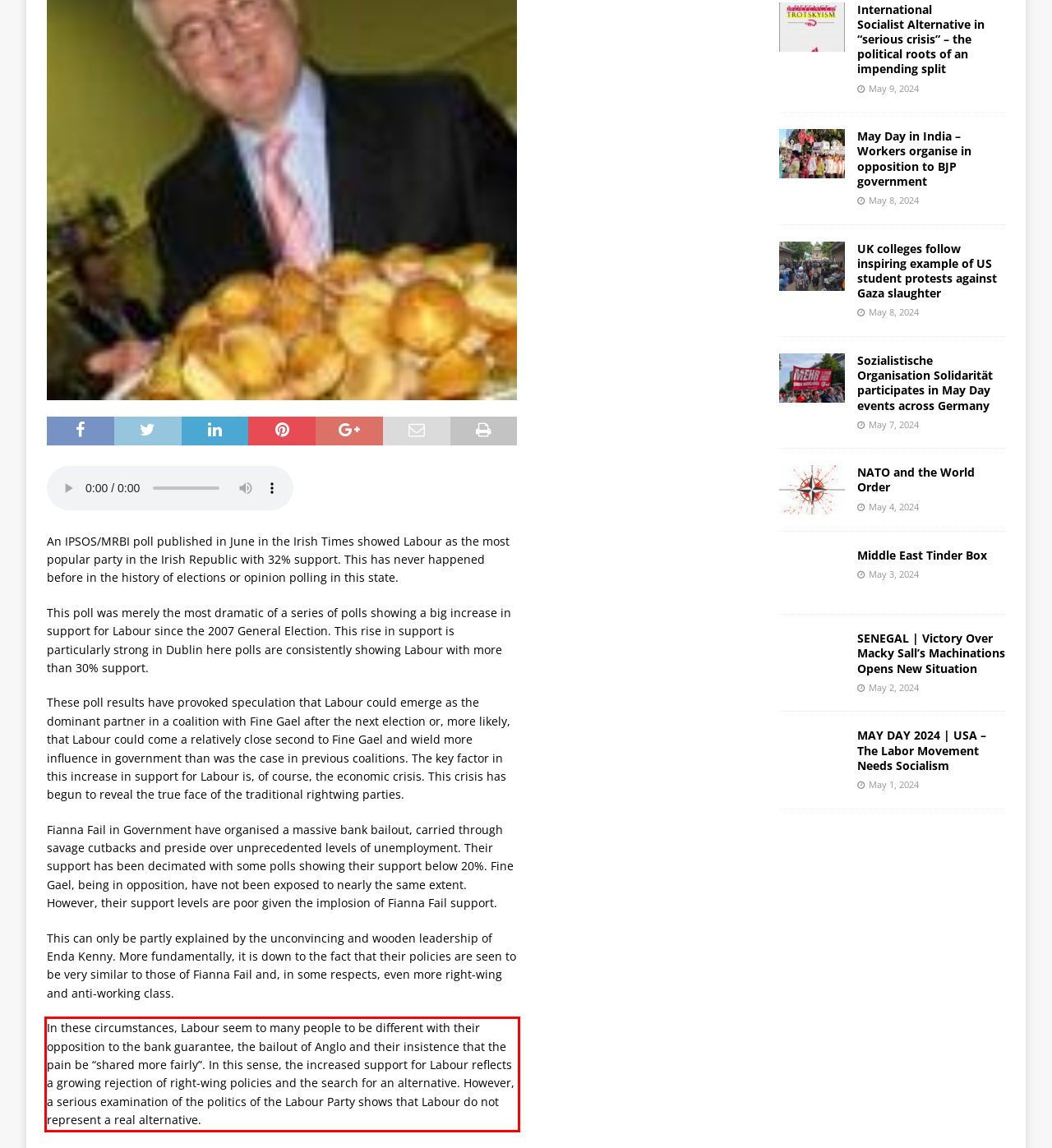Given a screenshot of a webpage with a red bounding box, extract the text content from the UI element inside the red bounding box.

In these circumstances, Labour seem to many people to be different with their opposition to the bank guarantee, the bailout of Anglo and their insistence that the pain be “shared more fairly”. In this sense, the increased support for Labour reflects a growing rejection of right-wing policies and the search for an alternative. However, a serious examination of the politics of the Labour Party shows that Labour do not represent a real alternative.